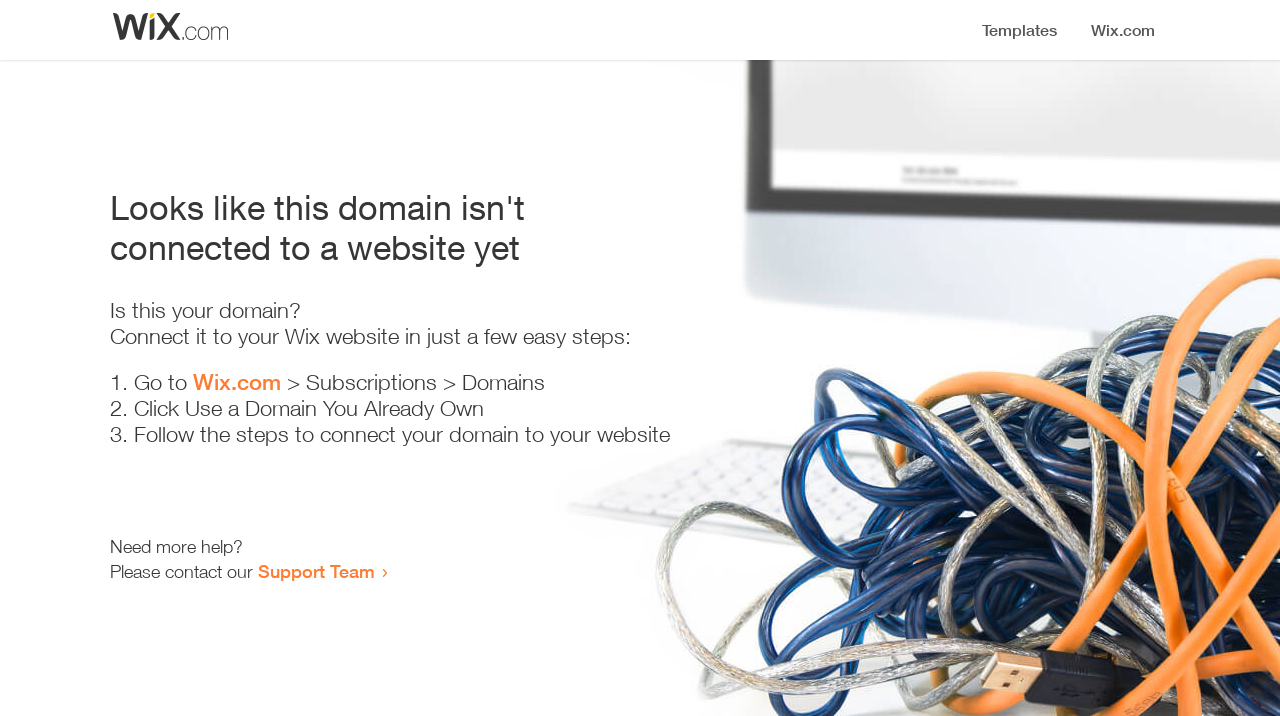Provide a short answer to the following question with just one word or phrase: What is the first step to connect the domain to a website?

Go to Wix.com